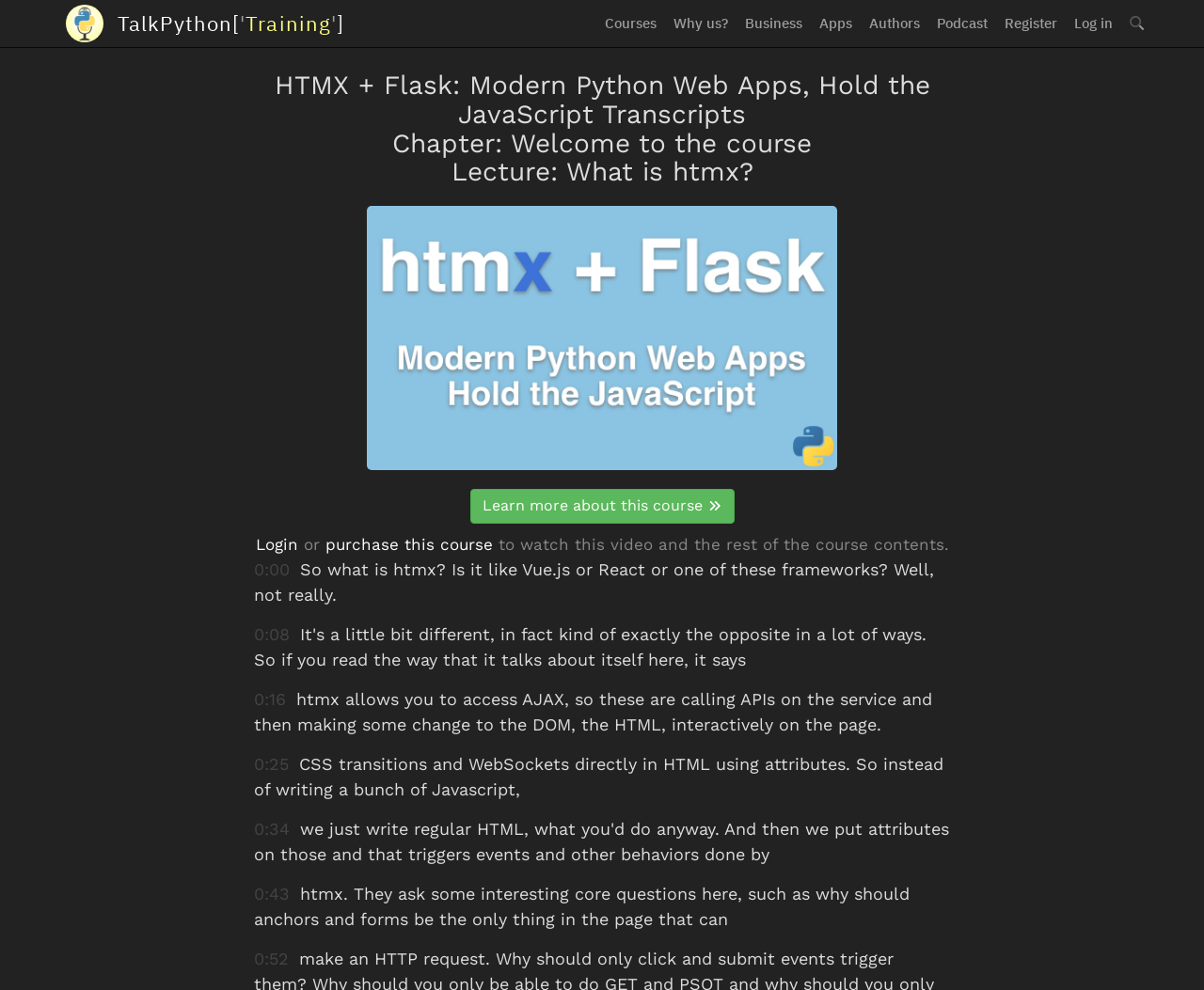Select the bounding box coordinates of the element I need to click to carry out the following instruction: "Go to Courses".

[0.495, 0.0, 0.552, 0.047]